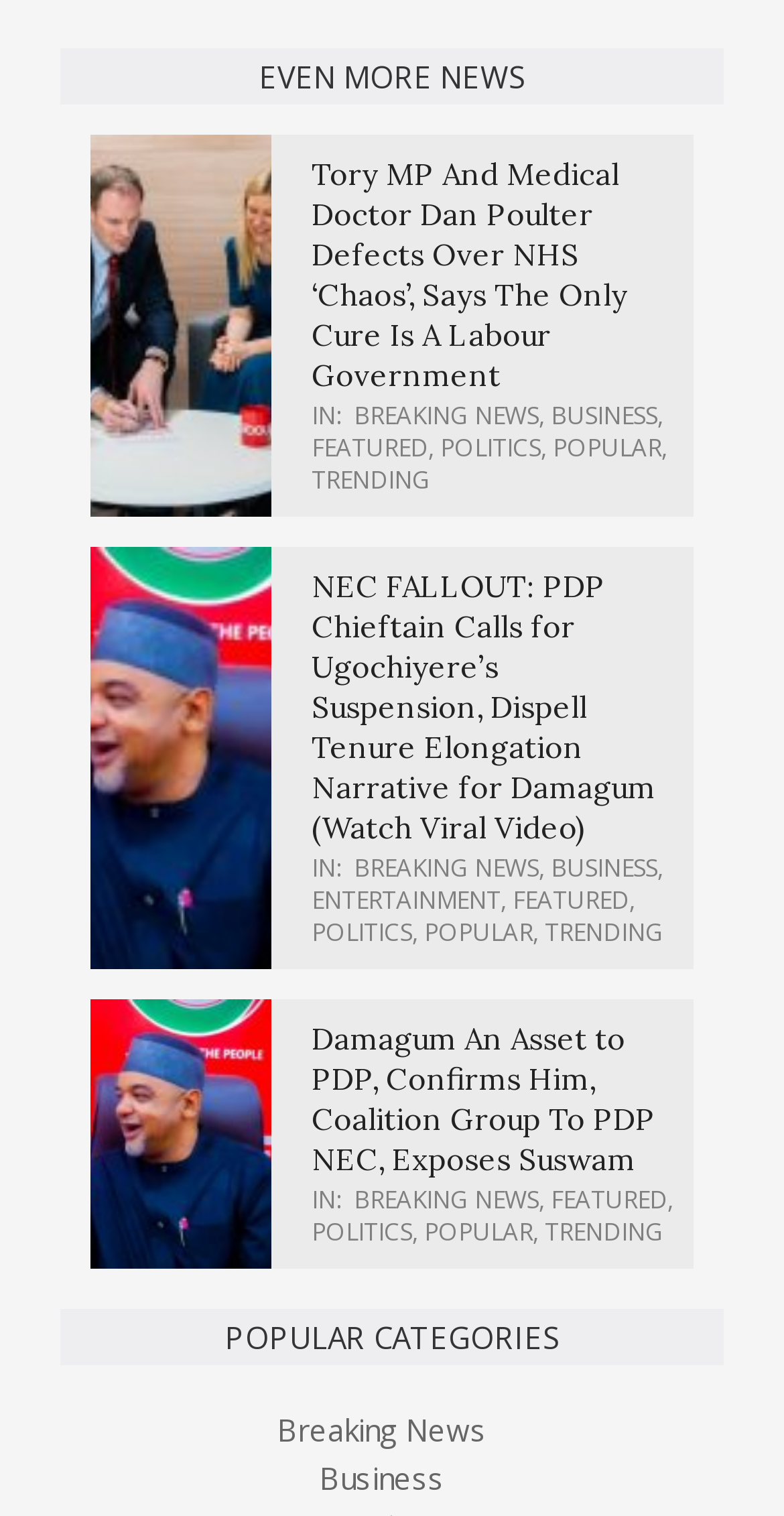Find the bounding box coordinates for the area that must be clicked to perform this action: "Click on 'BREAKING NEWS'".

[0.451, 0.263, 0.687, 0.285]